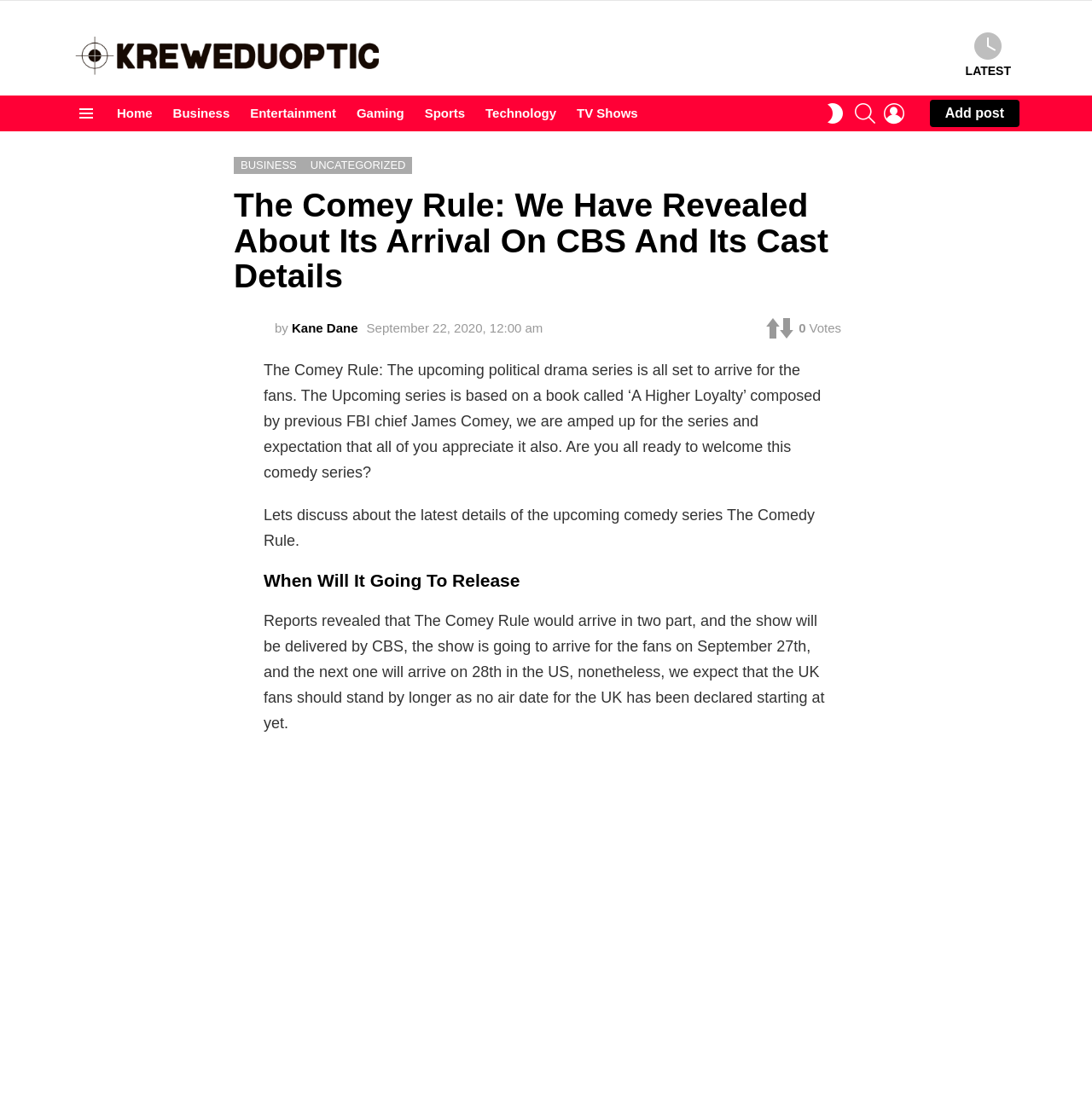Locate the UI element described by TV Shows and provide its bounding box coordinates. Use the format (top-left x, top-left y, bottom-right x, bottom-right y) with all values as floating point numbers between 0 and 1.

[0.52, 0.091, 0.592, 0.114]